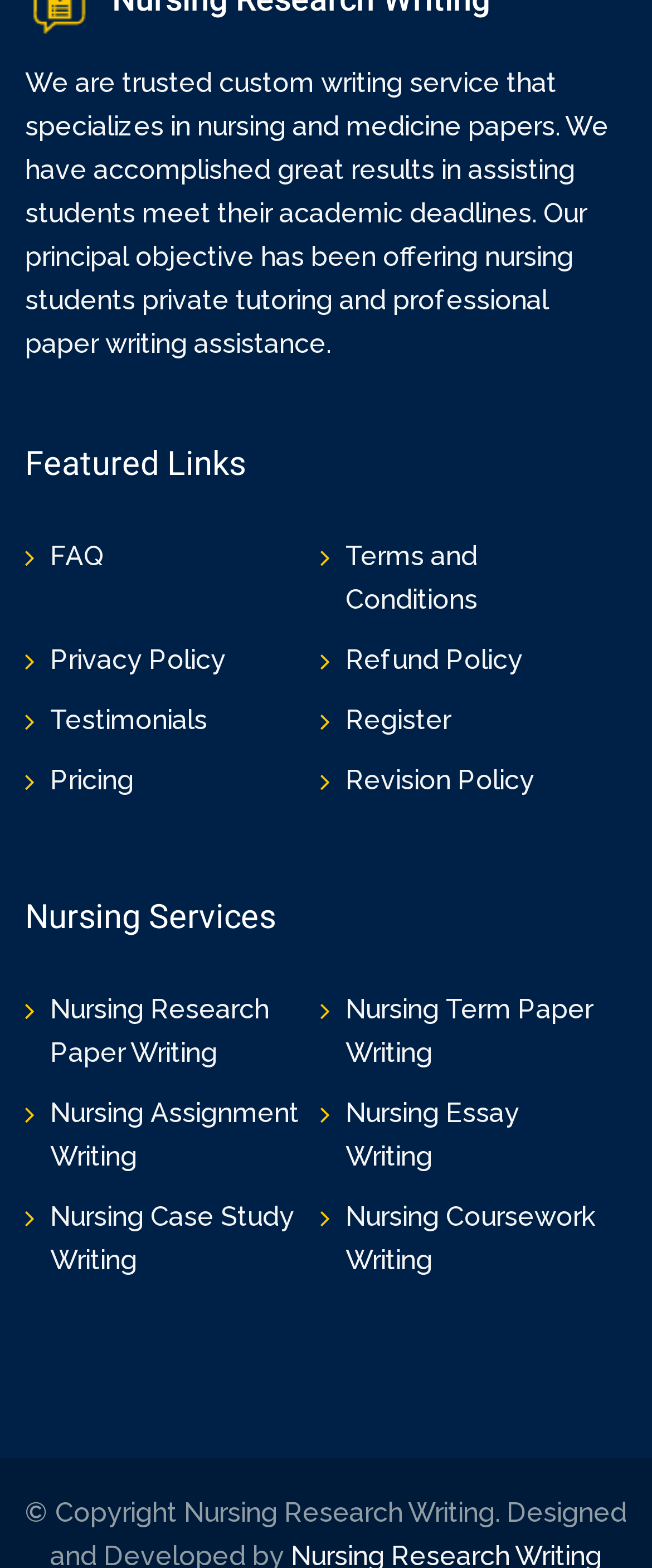What type of papers can be written by this service?
Using the information presented in the image, please offer a detailed response to the question.

By examining the links under the 'Nursing Services' heading, it is evident that this custom writing service can write various types of papers, including nursing research papers, term papers, assignments, essays, case studies, and coursework.